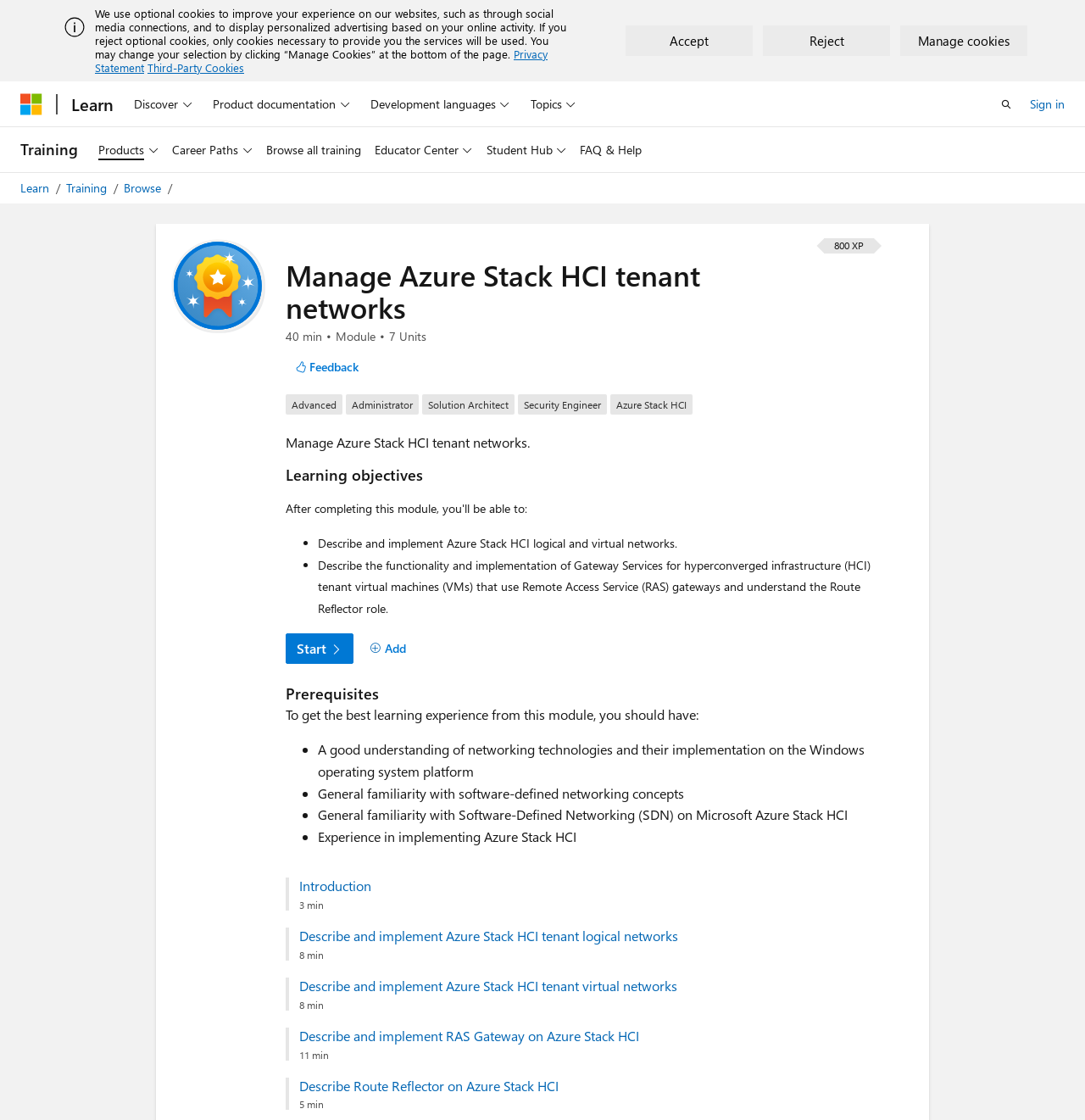Give a detailed account of the webpage.

This webpage is a training module on Microsoft Learn, focused on managing Azure Stack HCI tenant networks. At the top, there is a banner with a brief message about optional cookies and a link to the privacy statement. Below this, there are three buttons to accept, reject, or manage cookies.

On the top-left corner, there is a navigation menu with links to Microsoft, Learn, and a search button. Next to it, there is a global navigation menu with buttons for Discover, Product documentation, Development languages, and Topics.

On the top-right corner, there is a sign-in link and a link to the Training section. Below this, there is a site navigation menu with buttons for Products, Career Paths, Browse all training, Educator Center, Student Hub, and FAQ & Help.

The main content of the page is divided into sections. The first section has a heading "Manage Azure Stack HCI tenant networks" and displays information about the module, including the duration (40 minutes) and the number of units (7). There are also buttons for feedback and a list of target audience roles, such as Administrator, Solution Architect, and Security Engineer.

The next section is "Learning objectives", which lists the goals of the module, including describing and implementing Azure Stack HCI logical and virtual networks, and understanding the functionality of Gateway Services.

Below this, there is a "Start" button and a section on prerequisites, which lists the required knowledge and experience for the module, including understanding of networking technologies, software-defined networking concepts, and experience with Azure Stack HCI.

The rest of the page is a table of contents for the module, with links to different sections, such as Introduction, Describe and implement Azure Stack HCI tenant logical networks, and Describe and implement RAS Gateway on Azure Stack HCI. Each section has a duration listed in minutes.